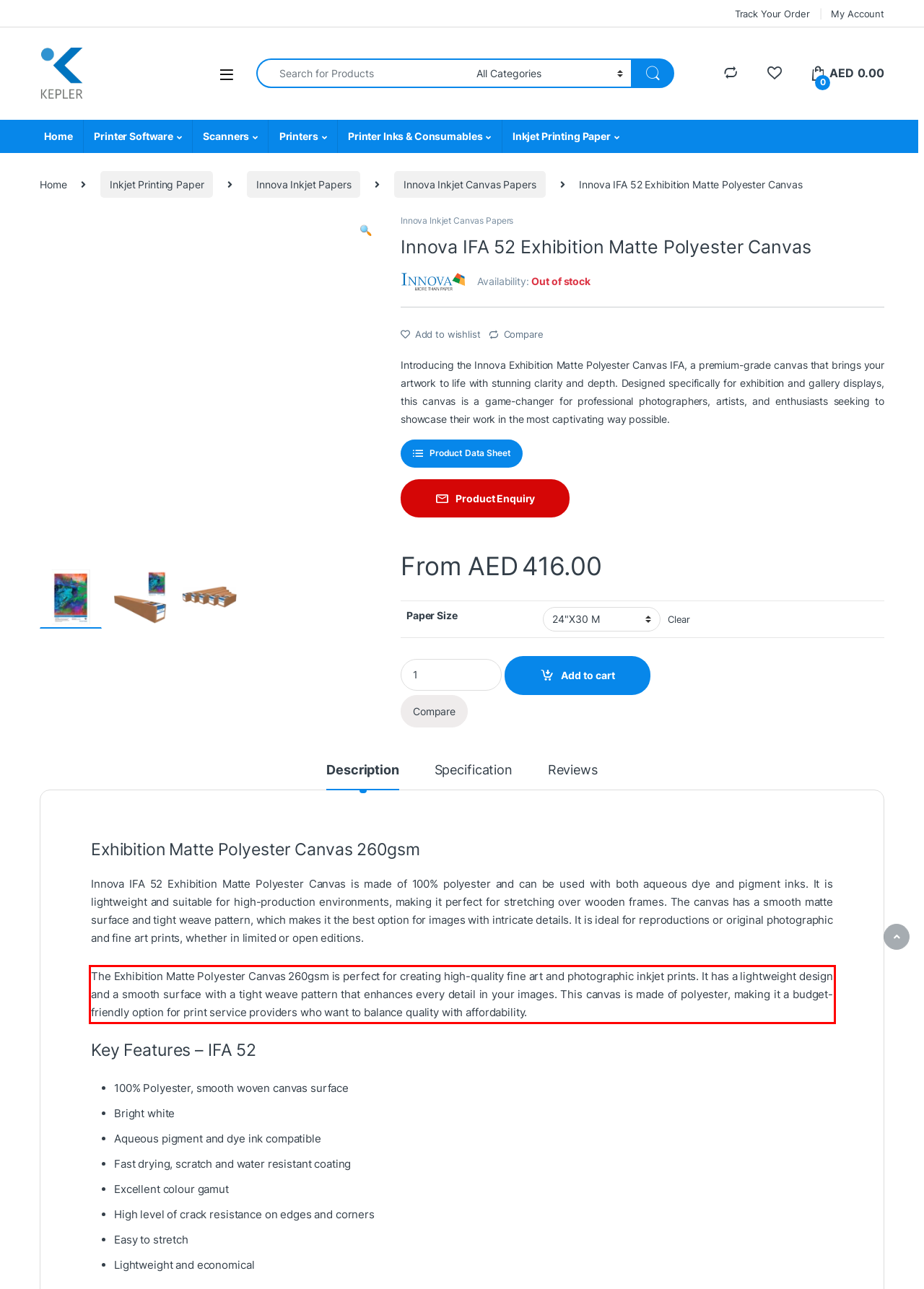Look at the webpage screenshot and recognize the text inside the red bounding box.

The Exhibition Matte Polyester Canvas 260gsm is perfect for creating high-quality fine art and photographic inkjet prints. It has a lightweight design and a smooth surface with a tight weave pattern that enhances every detail in your images. This canvas is made of polyester, making it a budget-friendly option for print service providers who want to balance quality with affordability.